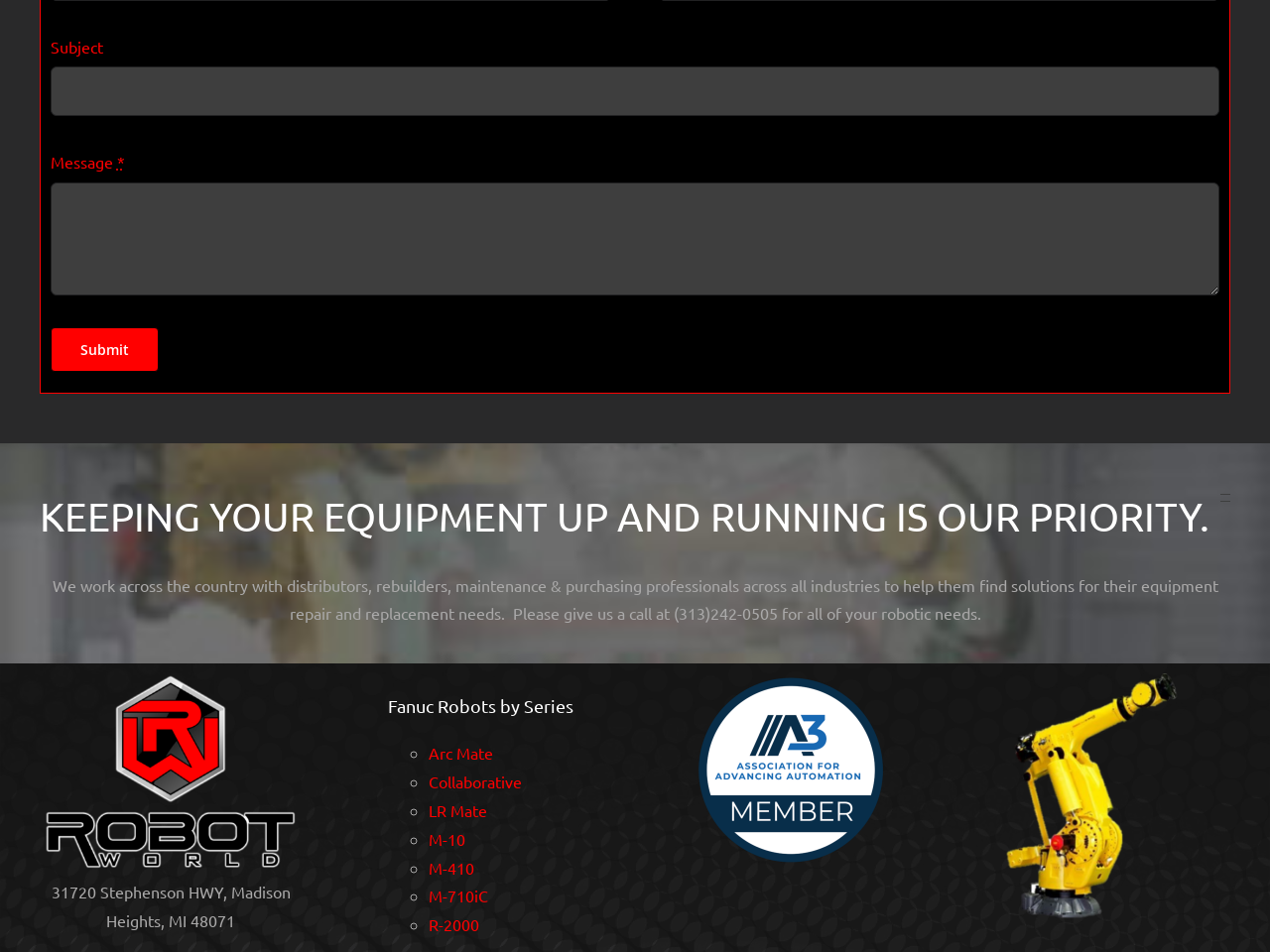Please identify the coordinates of the bounding box that should be clicked to fulfill this instruction: "See all recent posts".

None